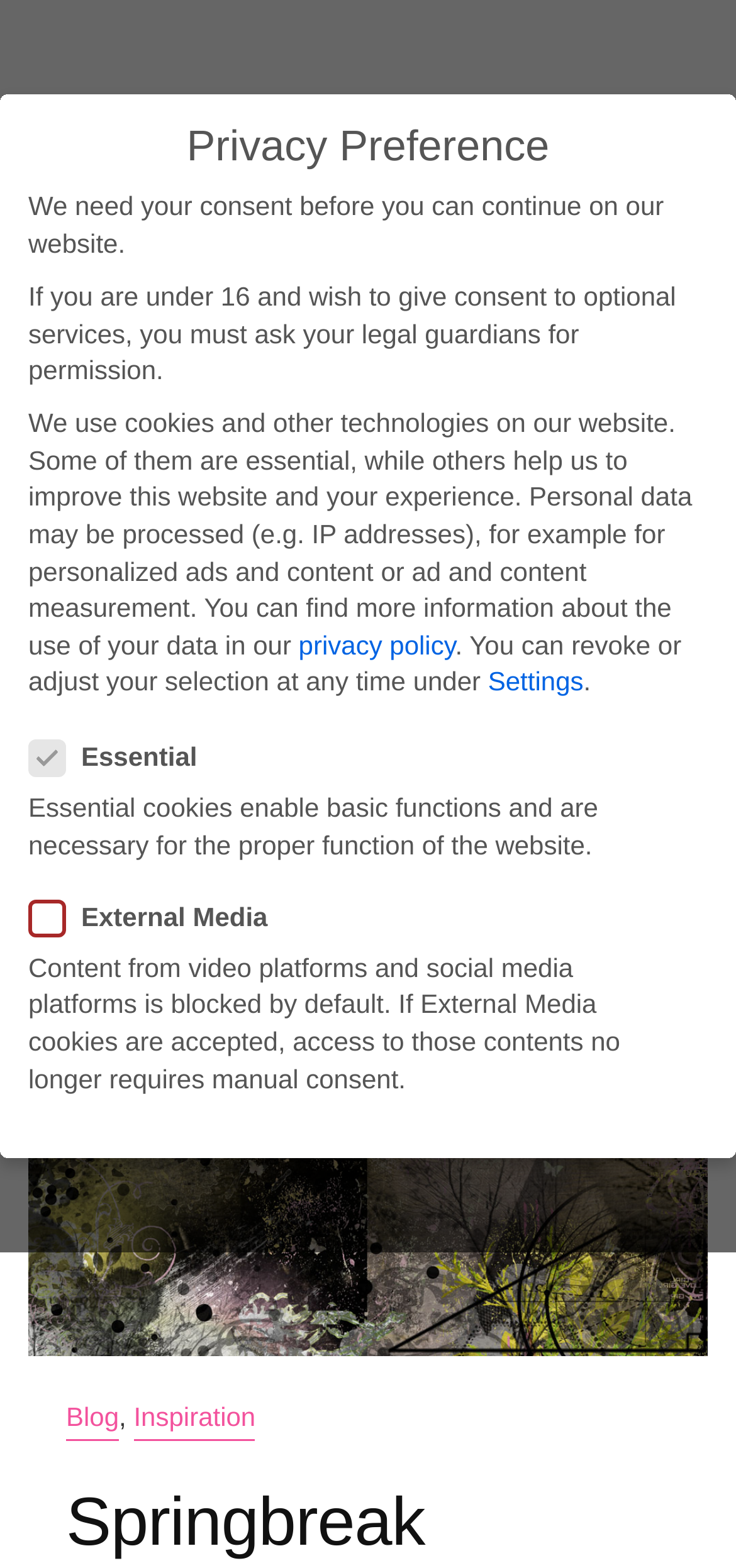Pinpoint the bounding box coordinates of the area that should be clicked to complete the following instruction: "View inspiration". The coordinates must be given as four float numbers between 0 and 1, i.e., [left, top, right, bottom].

[0.182, 0.889, 0.347, 0.919]